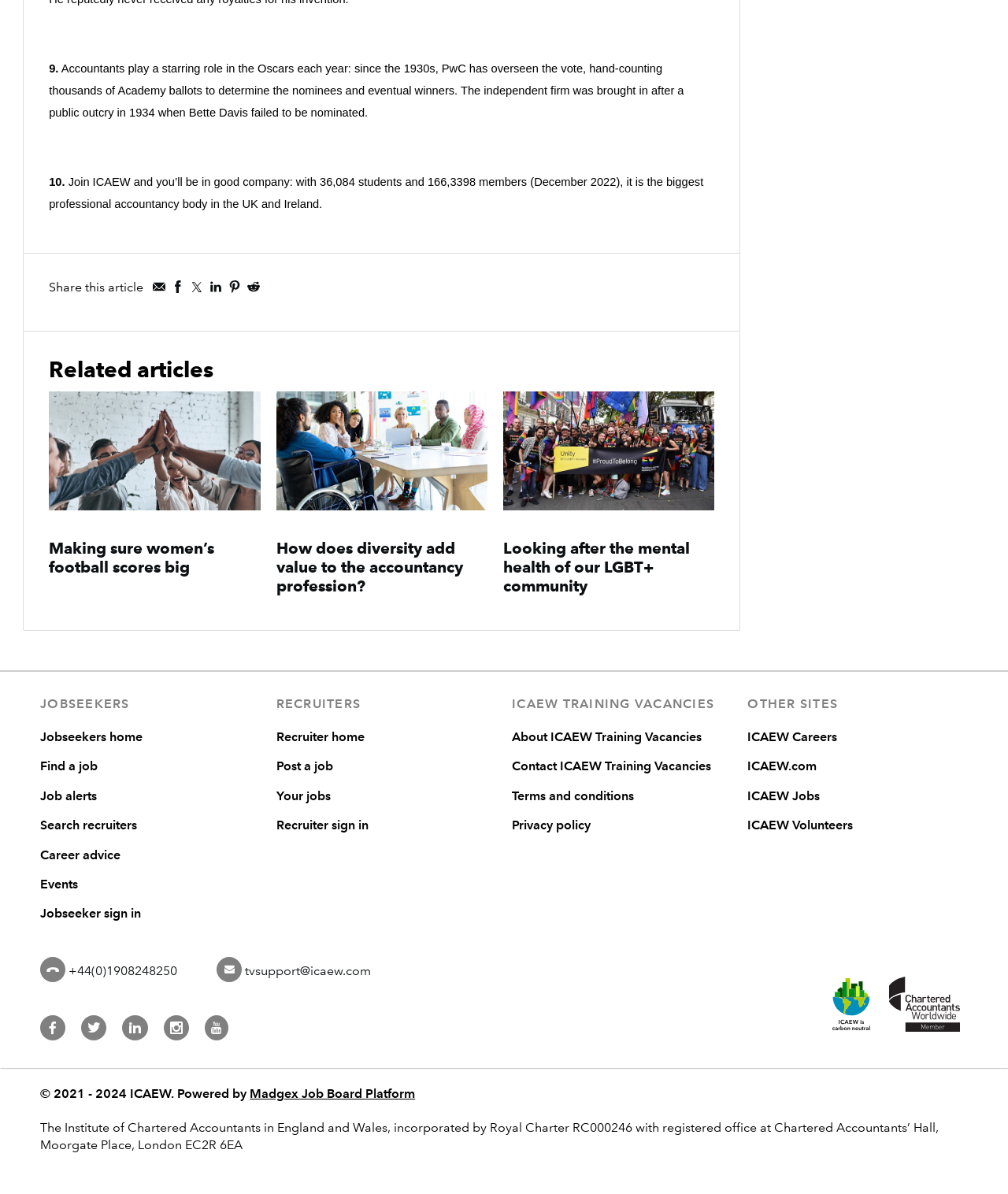Identify the bounding box coordinates of the part that should be clicked to carry out this instruction: "Search for a job".

[0.04, 0.636, 0.097, 0.648]